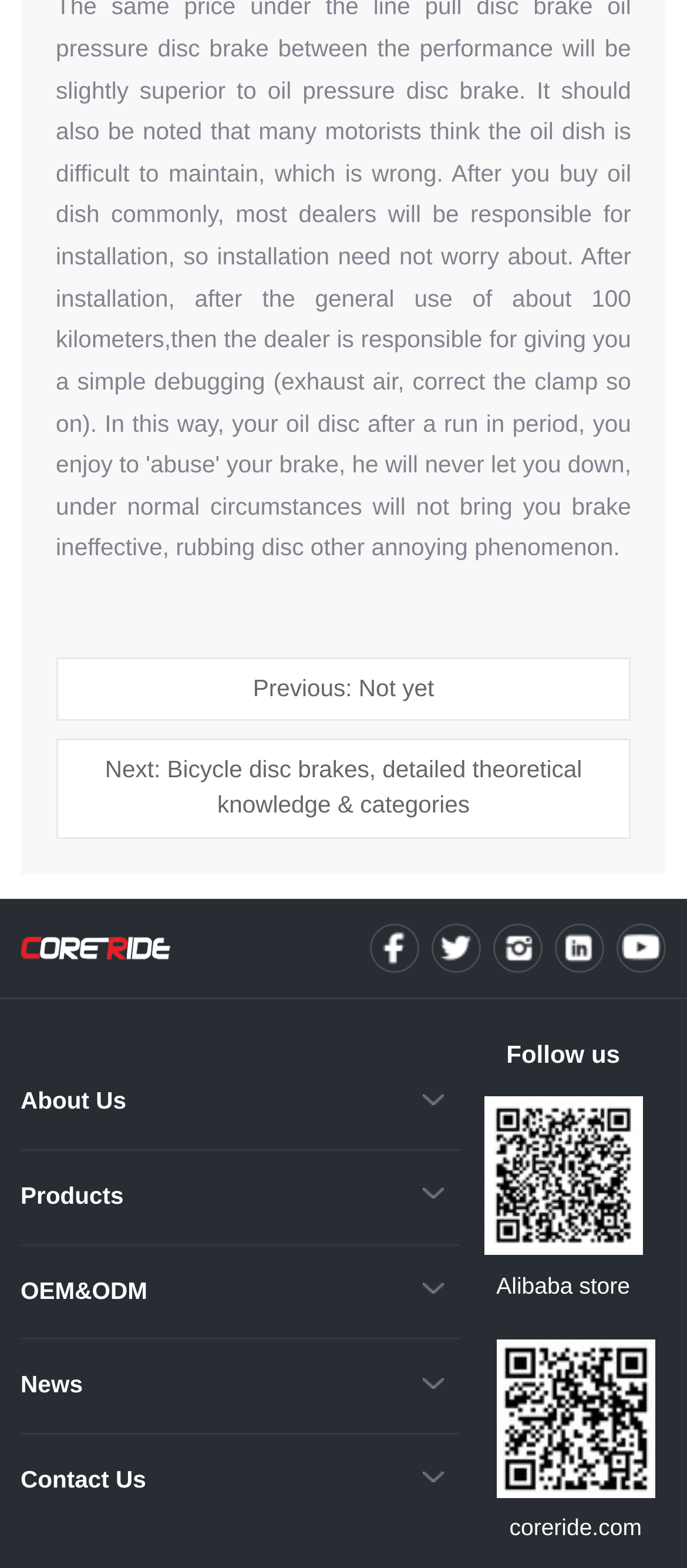Please find the bounding box coordinates of the element's region to be clicked to carry out this instruction: "Follow the company on Alibaba store".

[0.704, 0.699, 0.935, 0.801]